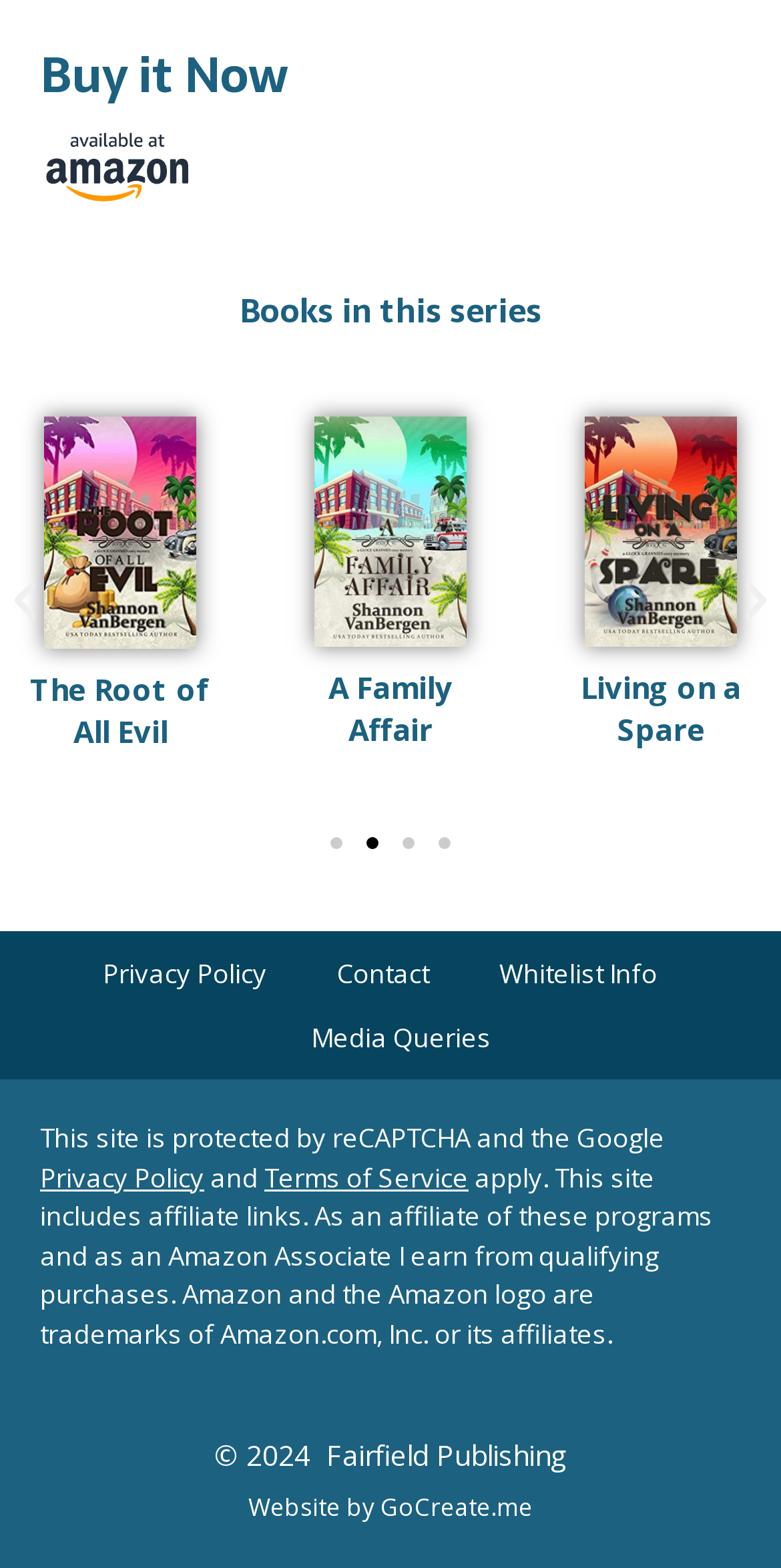Locate the bounding box coordinates of the segment that needs to be clicked to meet this instruction: "Click the 'Privacy Policy' link".

[0.113, 0.601, 0.36, 0.641]